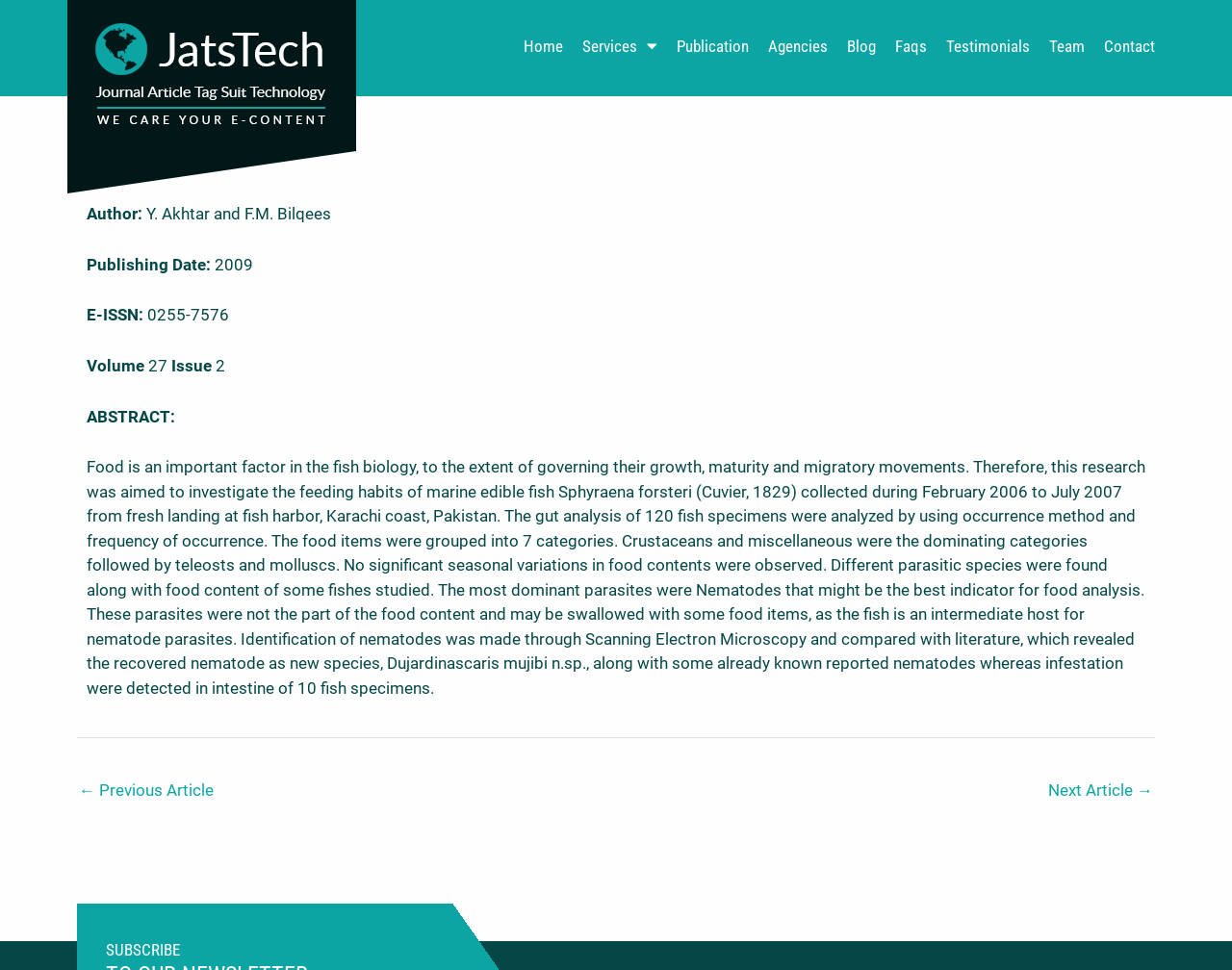Identify the bounding box coordinates for the UI element described as: "Agencies". The coordinates should be provided as four floats between 0 and 1: [left, top, right, bottom].

[0.616, 0.024, 0.68, 0.07]